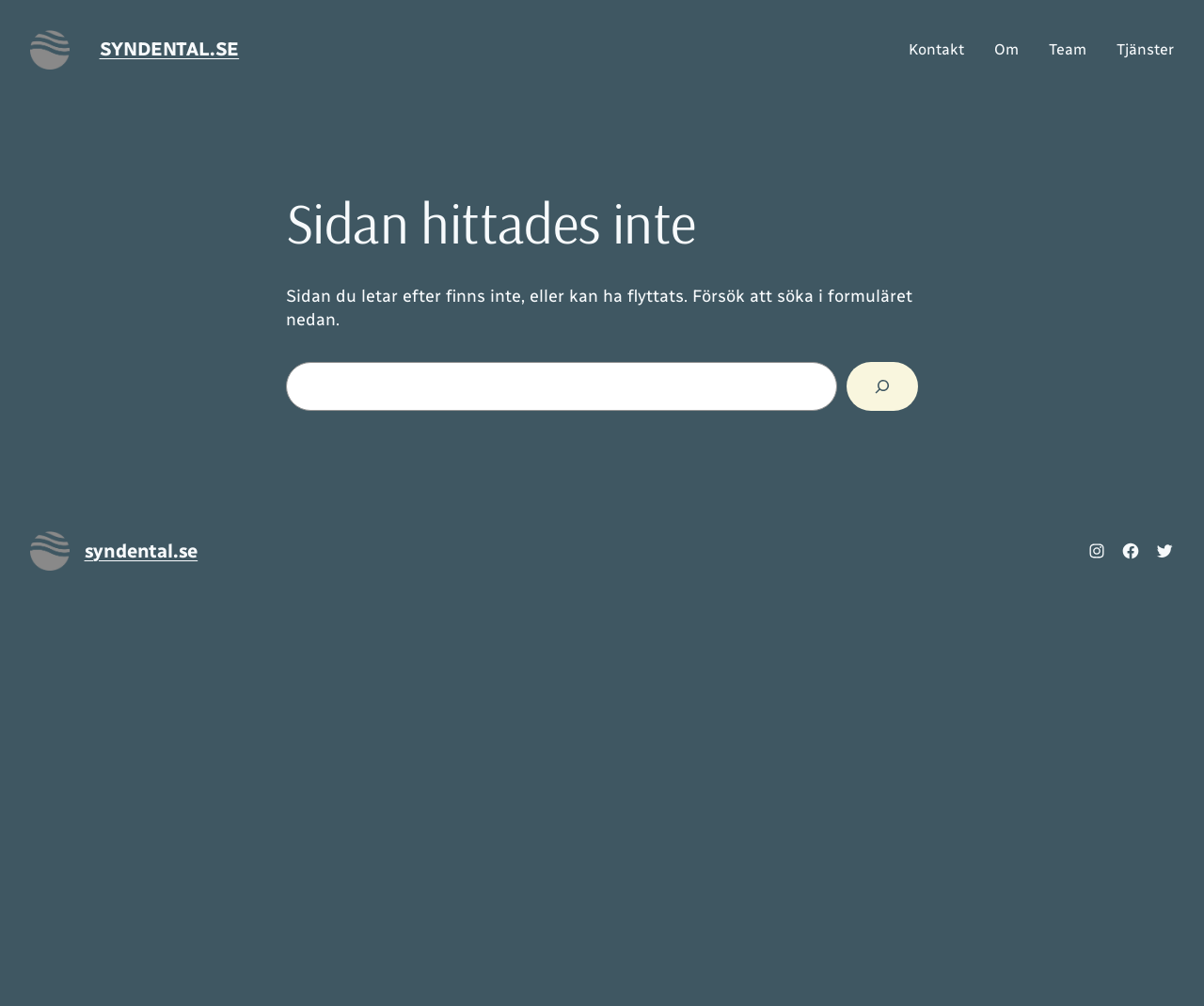Give the bounding box coordinates for the element described as: "Team".

[0.871, 0.039, 0.902, 0.06]